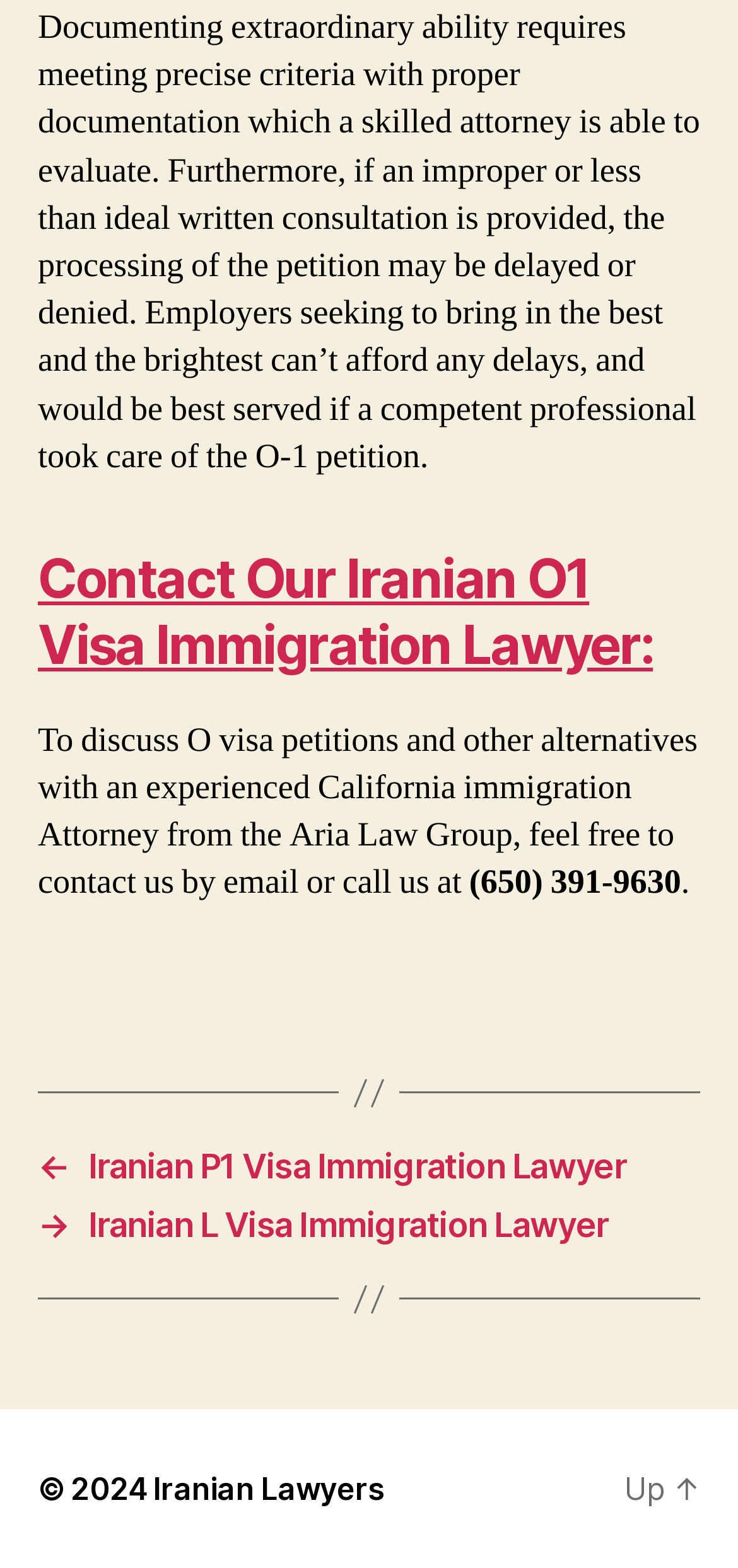What is the copyright year mentioned at the bottom of the page?
Using the image as a reference, answer the question with a short word or phrase.

2024